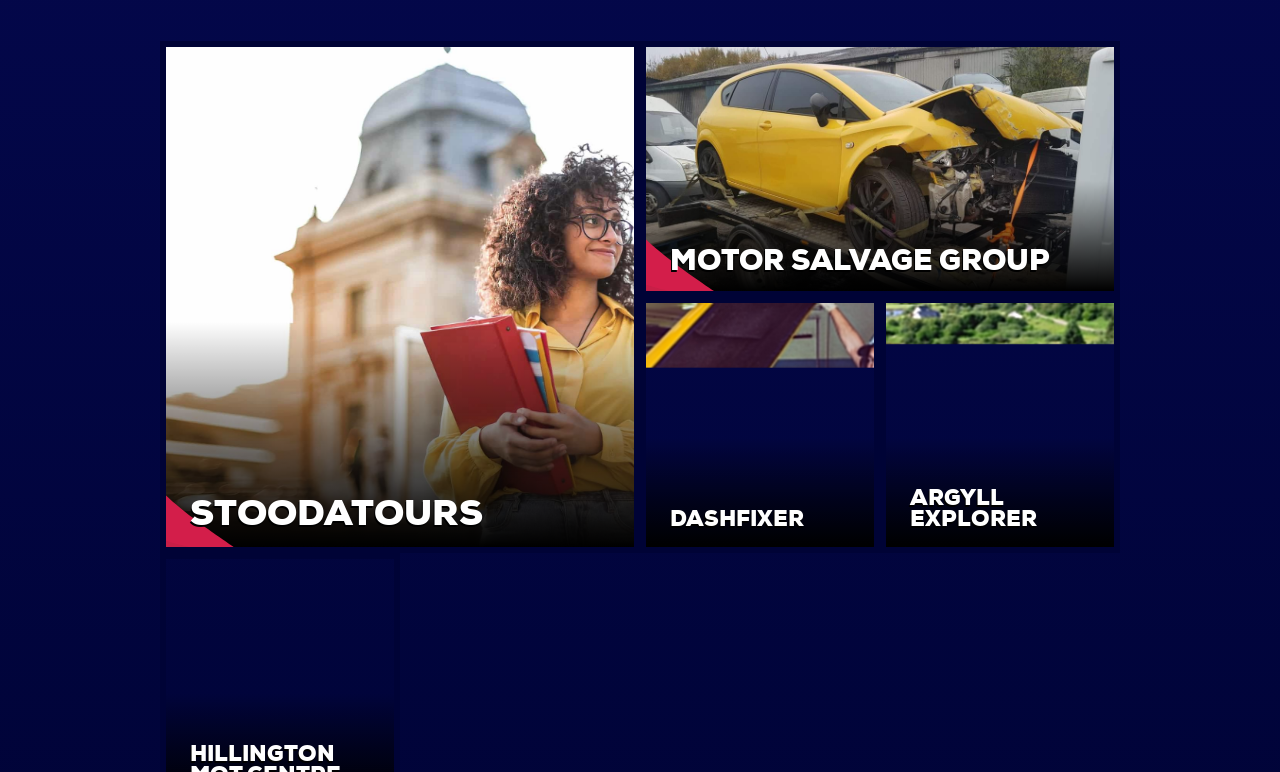Using the description: "Contact Us", identify the bounding box of the corresponding UI element in the screenshot.

None